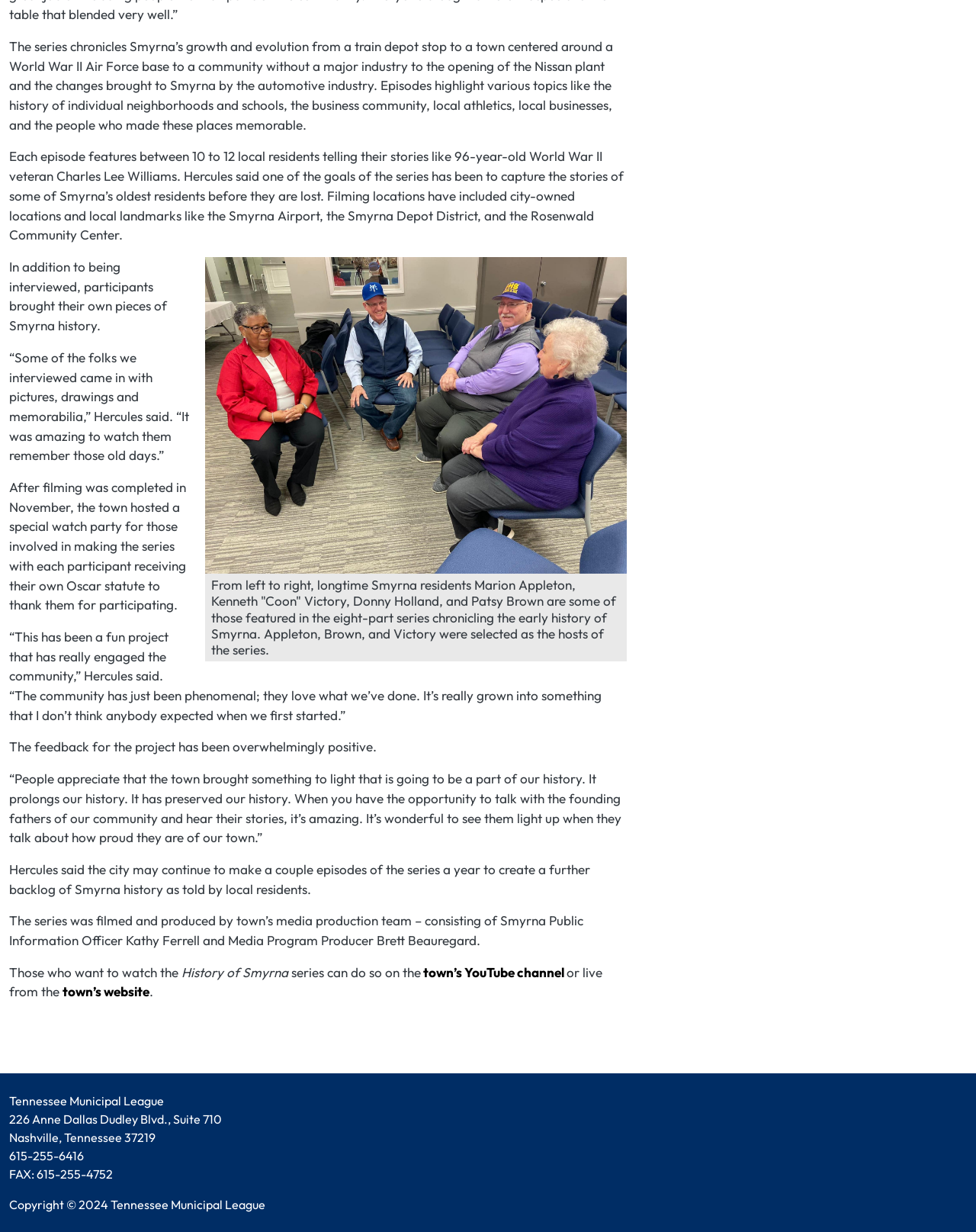What did the town give to each participant after filming?
Can you give a detailed and elaborate answer to the question?

After filming was completed, the town hosted a special watch party for those involved in making the series, and each participant received their own Oscar statute to thank them for participating.